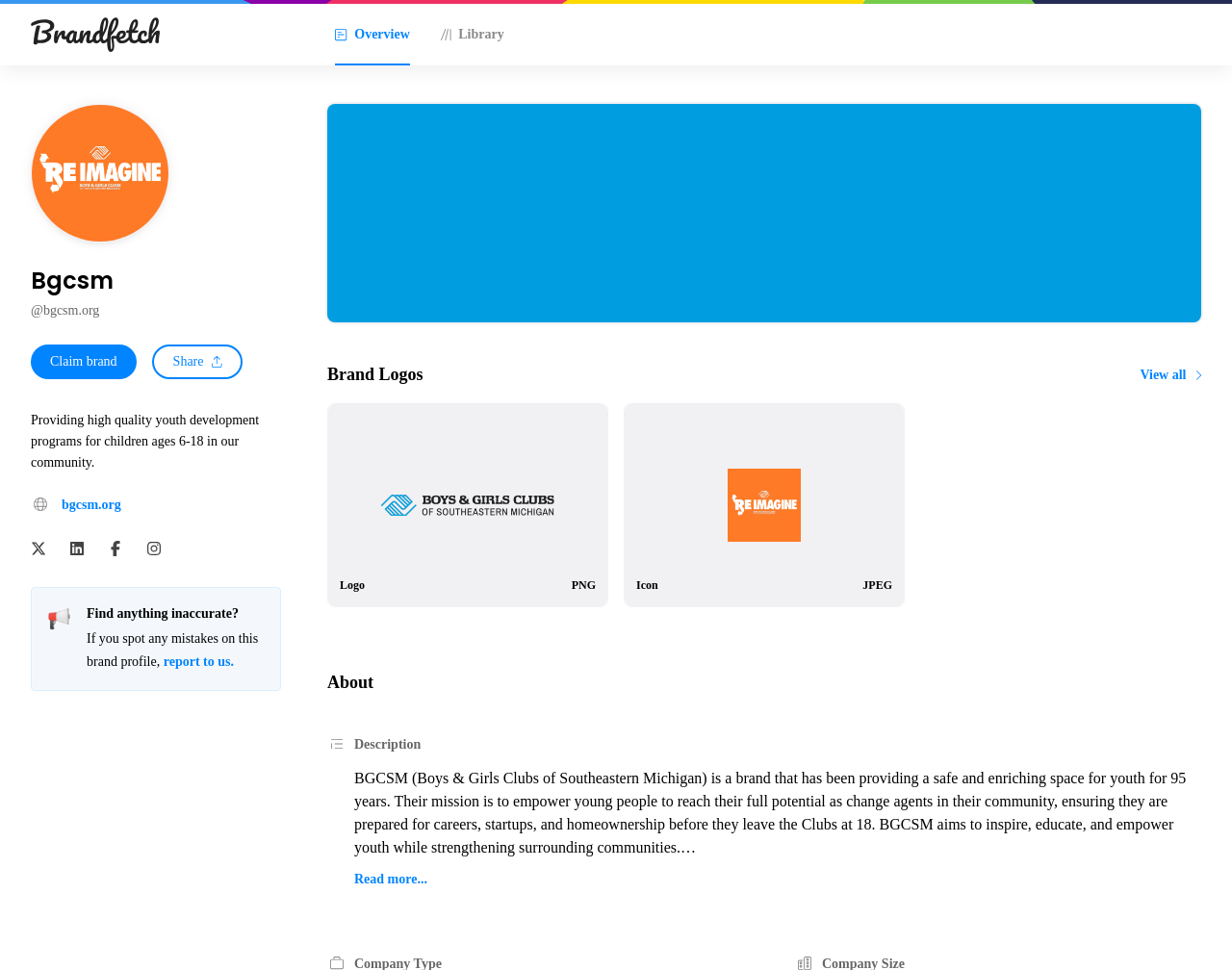Describe the entire webpage, focusing on both content and design.

This webpage appears to be a brand profile page for Bgcsm (Boys & Girls Clubs of Southeastern Michigan). At the top left, there is a logo of Brandfetch, accompanied by a link to its SVG logo. Next to it, there are two tabs, "Overview" and "Library". 

On the right side of the top section, there is a search bar with a placeholder text "Enter a brand to get started..." and a shortcut key "Ctrl K" on the right. Below the search bar, there is a Brandfetch symbol and a link to try Brandfetch.

The main content of the page is divided into sections. The first section displays the Bgcsm logo and its asset, along with the brand name and its website URL. There are also buttons to claim the brand and share it. 

Below this section, there is a brief description of Bgcsm, which provides high-quality youth development programs for children ages 6-18 in its community. There is also a link to the Bgcsm website.

The next section appears to be a feedback section, where users can report any inaccuracies they find on the brand profile. There is an icon and a brief text describing the purpose of this section.

Following this, there is a section dedicated to brand logos, with a heading "Brand Logos" and a link to view all logos. There are three logos displayed, each with a label indicating the file type (PNG, Icon, and JPEG).

The final section is about the brand description, which provides a detailed overview of Bgcsm's mission, history, and goals. There is a "Read more..." link at the end of the description.